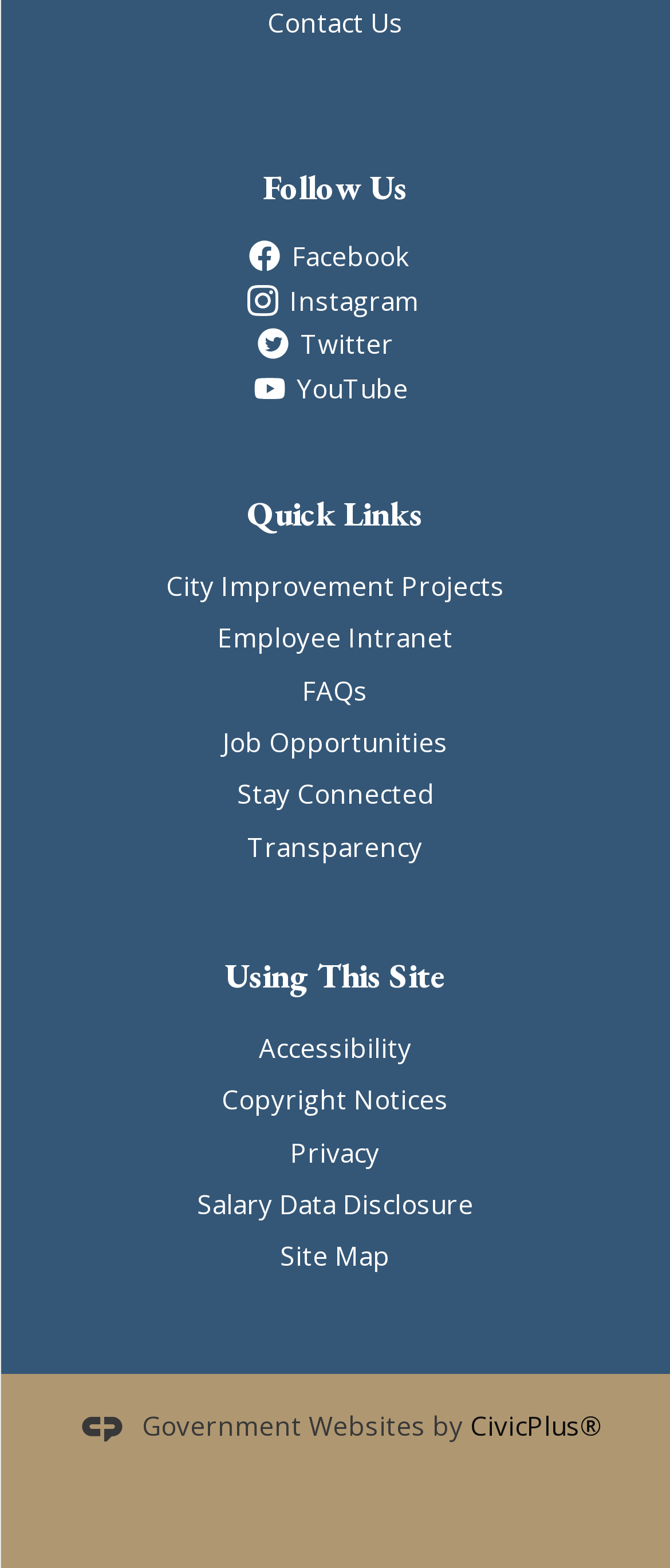Examine the screenshot and answer the question in as much detail as possible: How many social media links are available?

I counted the number of social media links available on the webpage, which are Facebook, Instagram, Twitter, and YouTube, and found that there are 4 social media links.